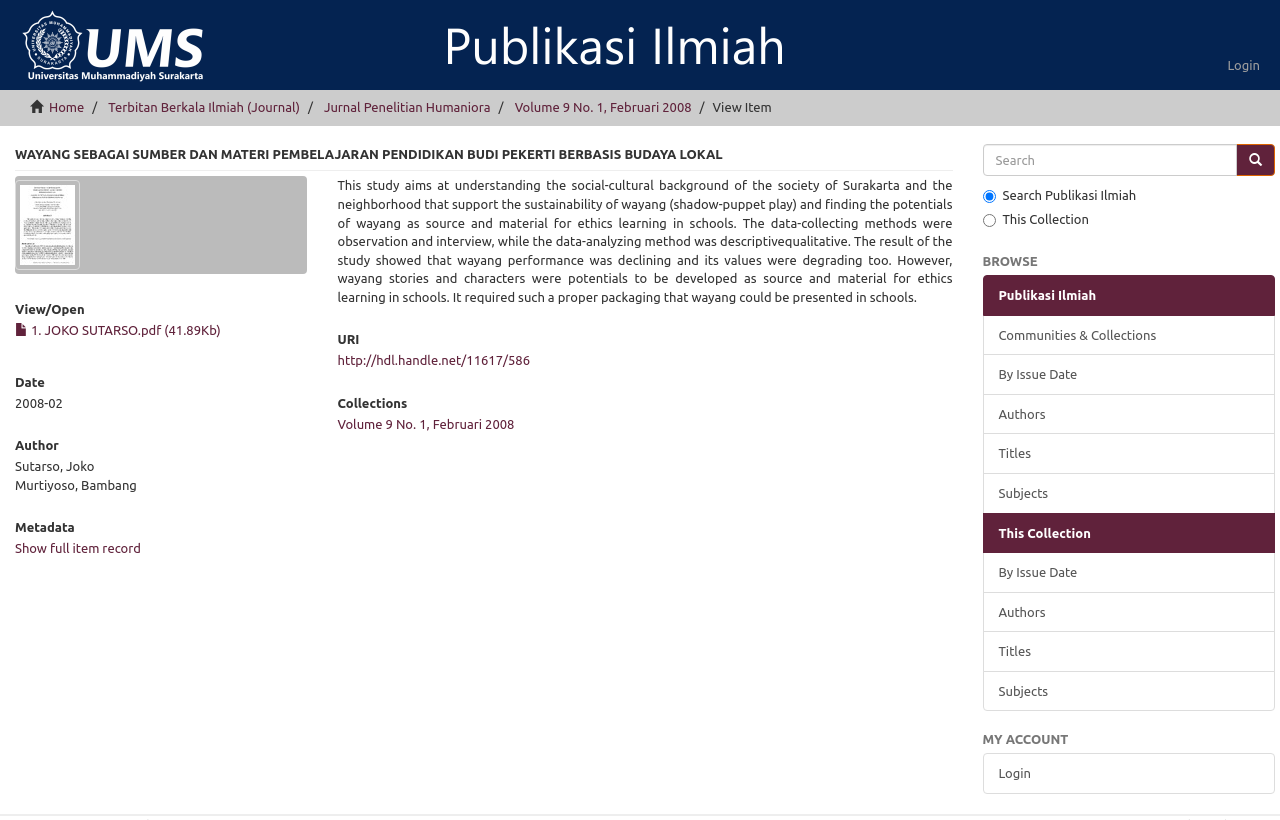What is the file format of the downloadable file?
Look at the image and respond with a one-word or short phrase answer.

pdf